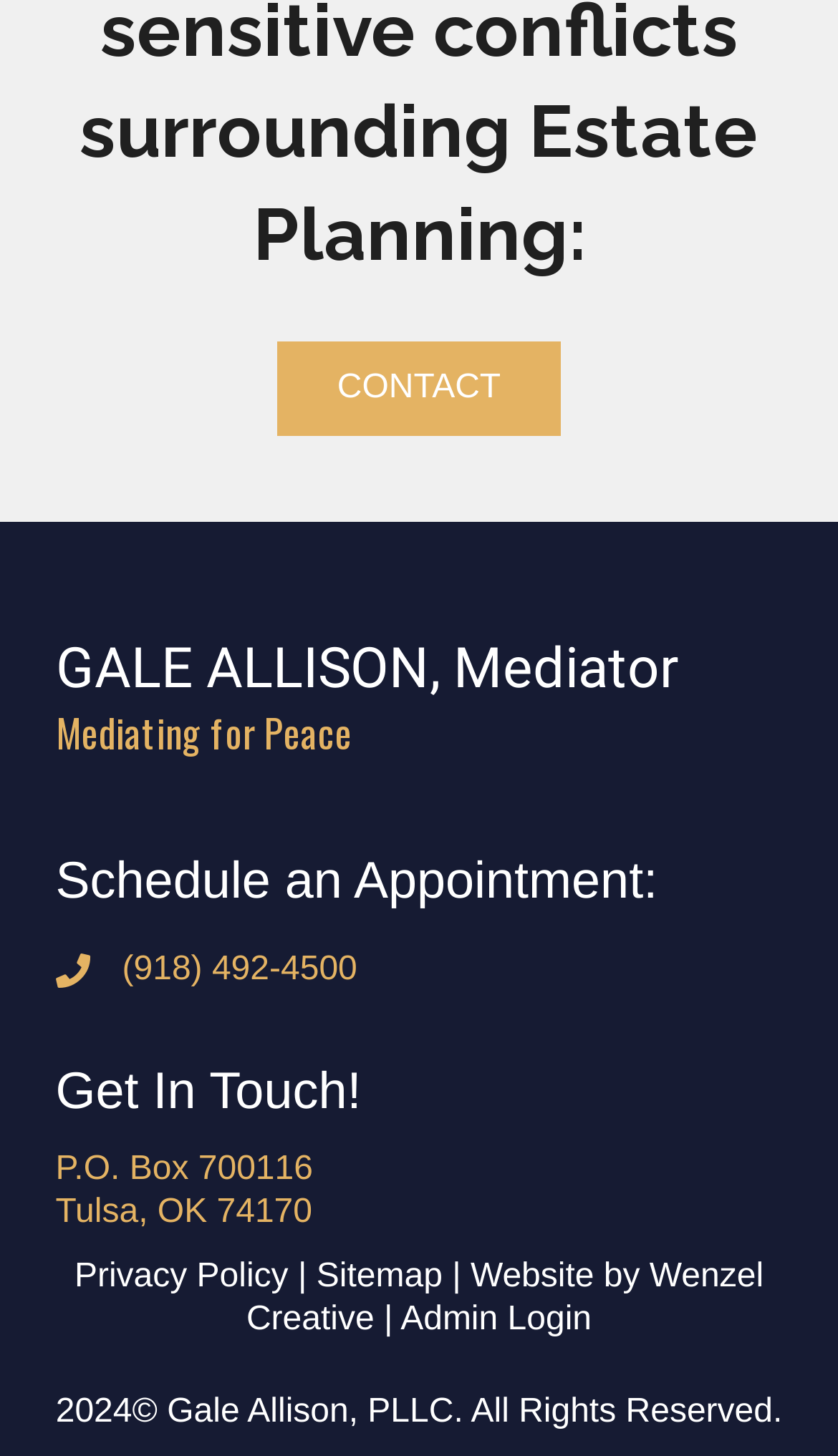Please provide a short answer using a single word or phrase for the question:
What is the mediator's name?

Gale Allison